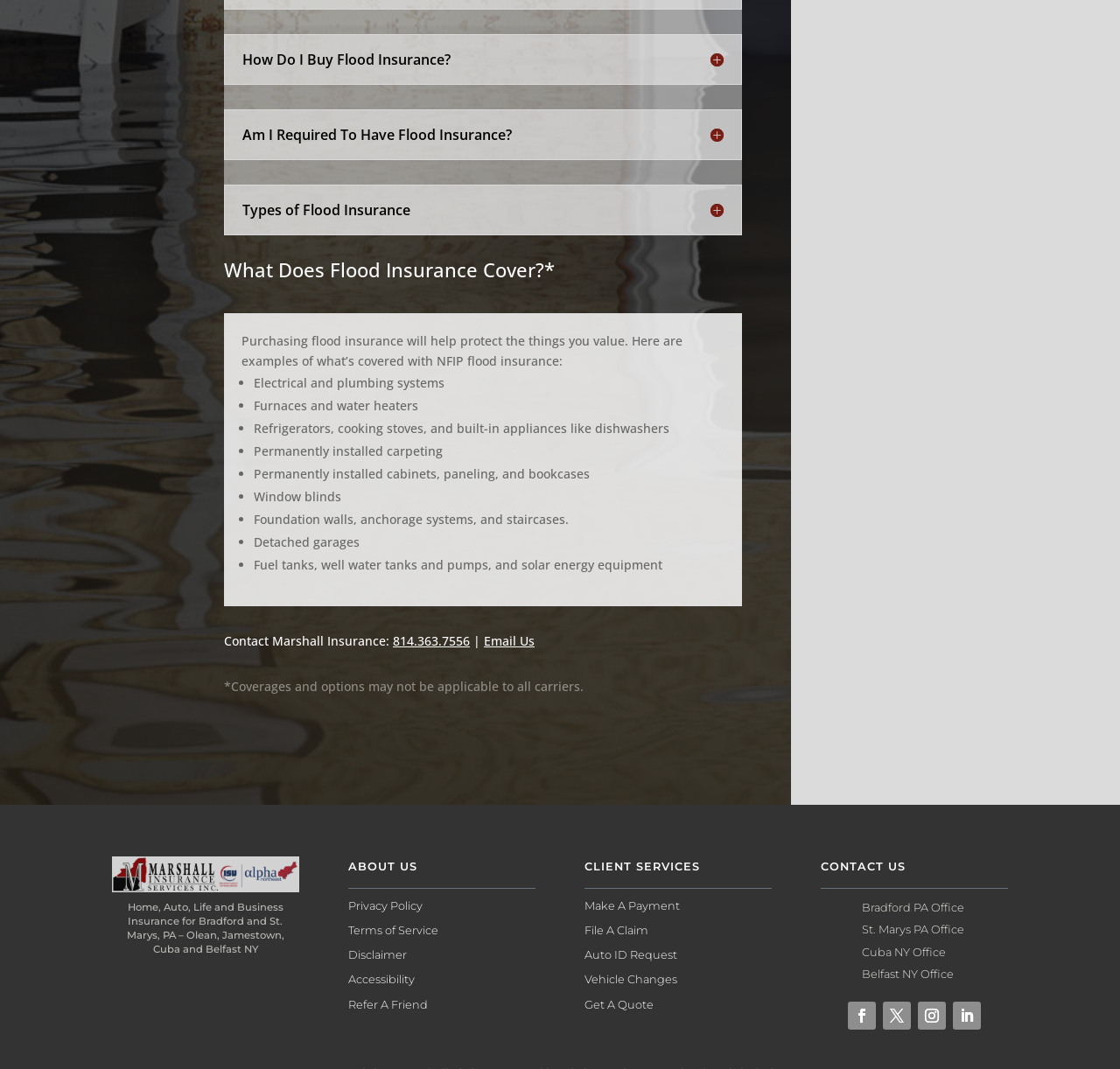Highlight the bounding box coordinates of the region I should click on to meet the following instruction: "Visit the Bradford PA Office".

[0.77, 0.843, 0.861, 0.855]